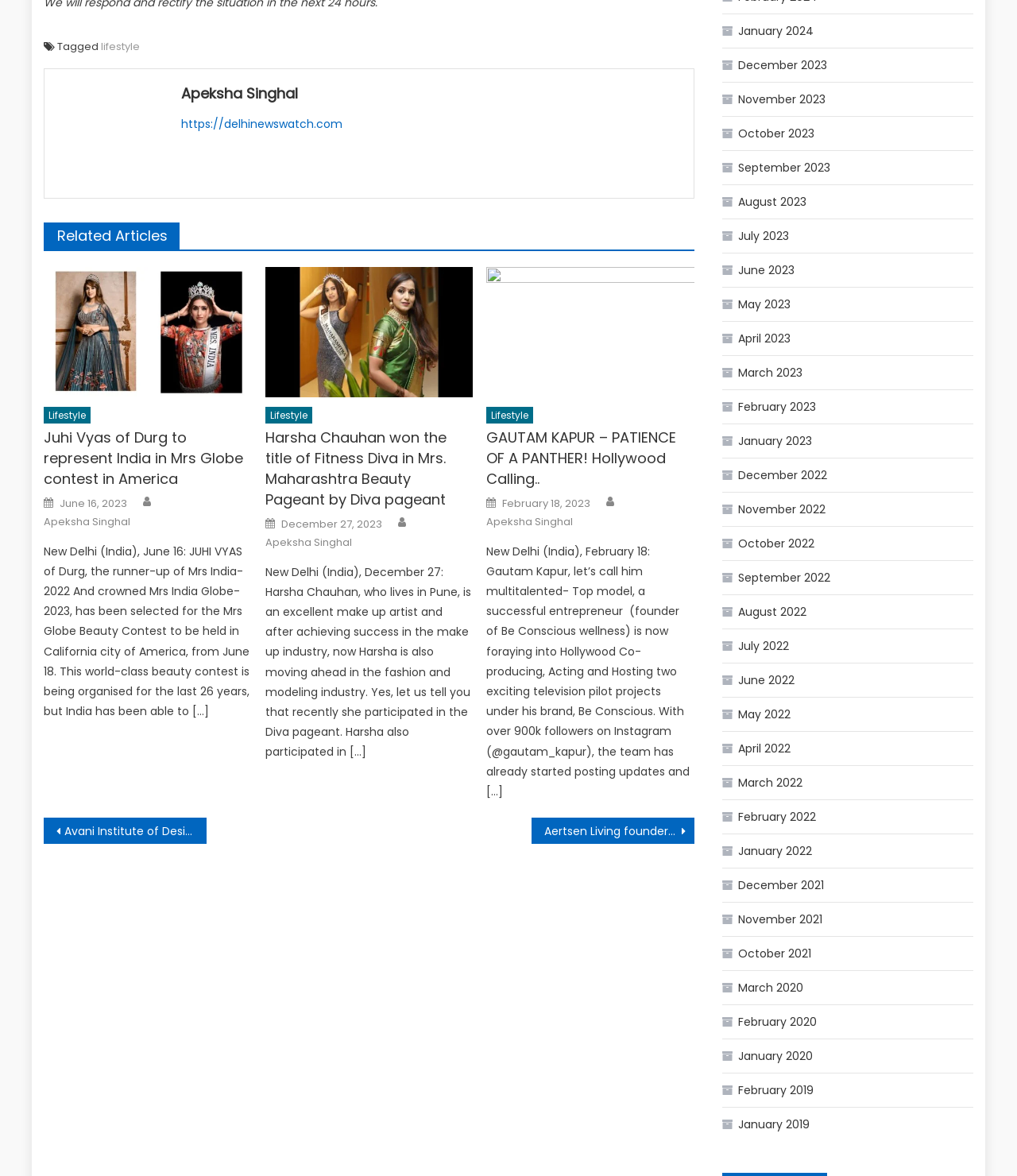What is the category of the article 'Juhi Vyas of Durg to represent India in Mrs Globe contest in America'?
We need a detailed and exhaustive answer to the question. Please elaborate.

Based on the webpage, the article 'Juhi Vyas of Durg to represent India in Mrs Globe contest in America' is categorized under 'Lifestyle' as indicated by the link 'Lifestyle' next to the article title.